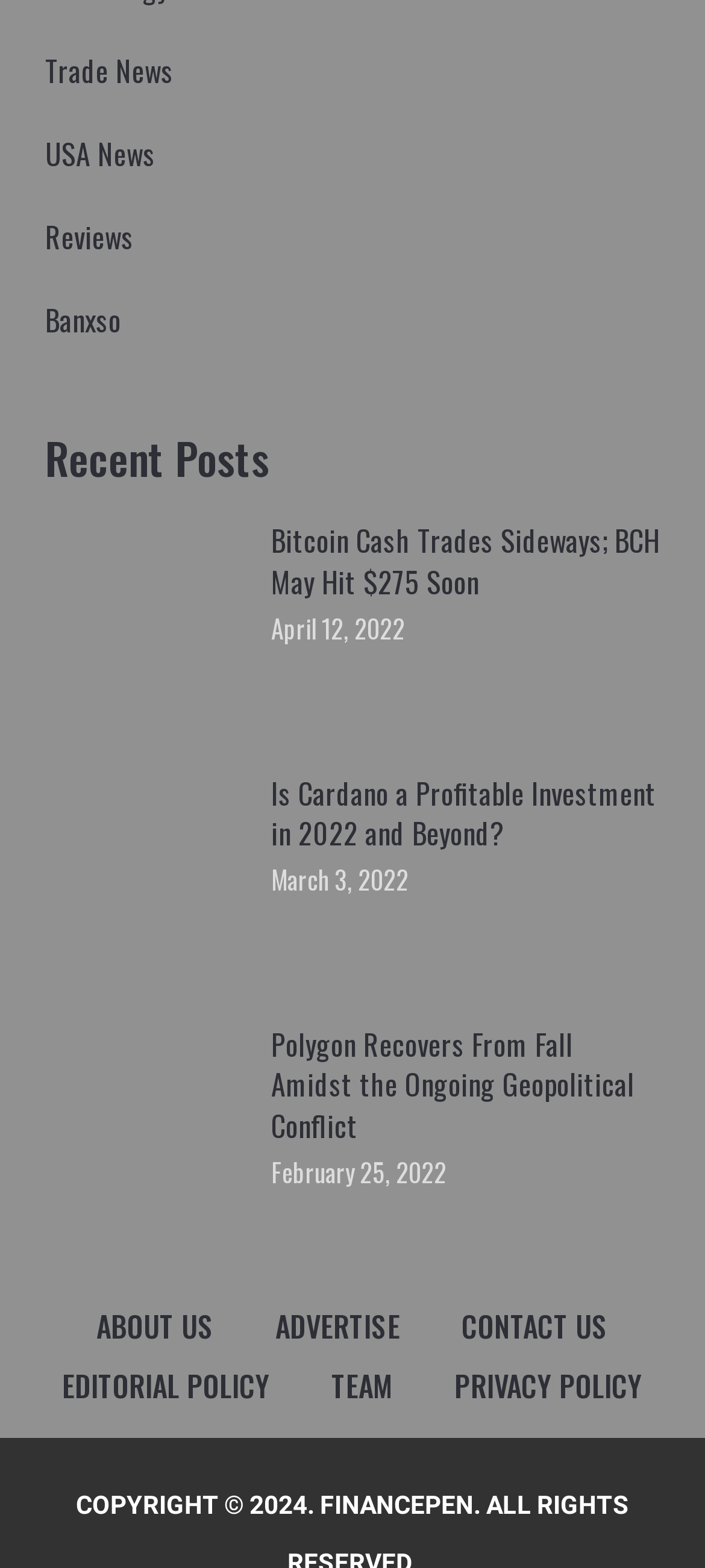Specify the bounding box coordinates of the area that needs to be clicked to achieve the following instruction: "contact the team".

[0.629, 0.832, 0.888, 0.86]